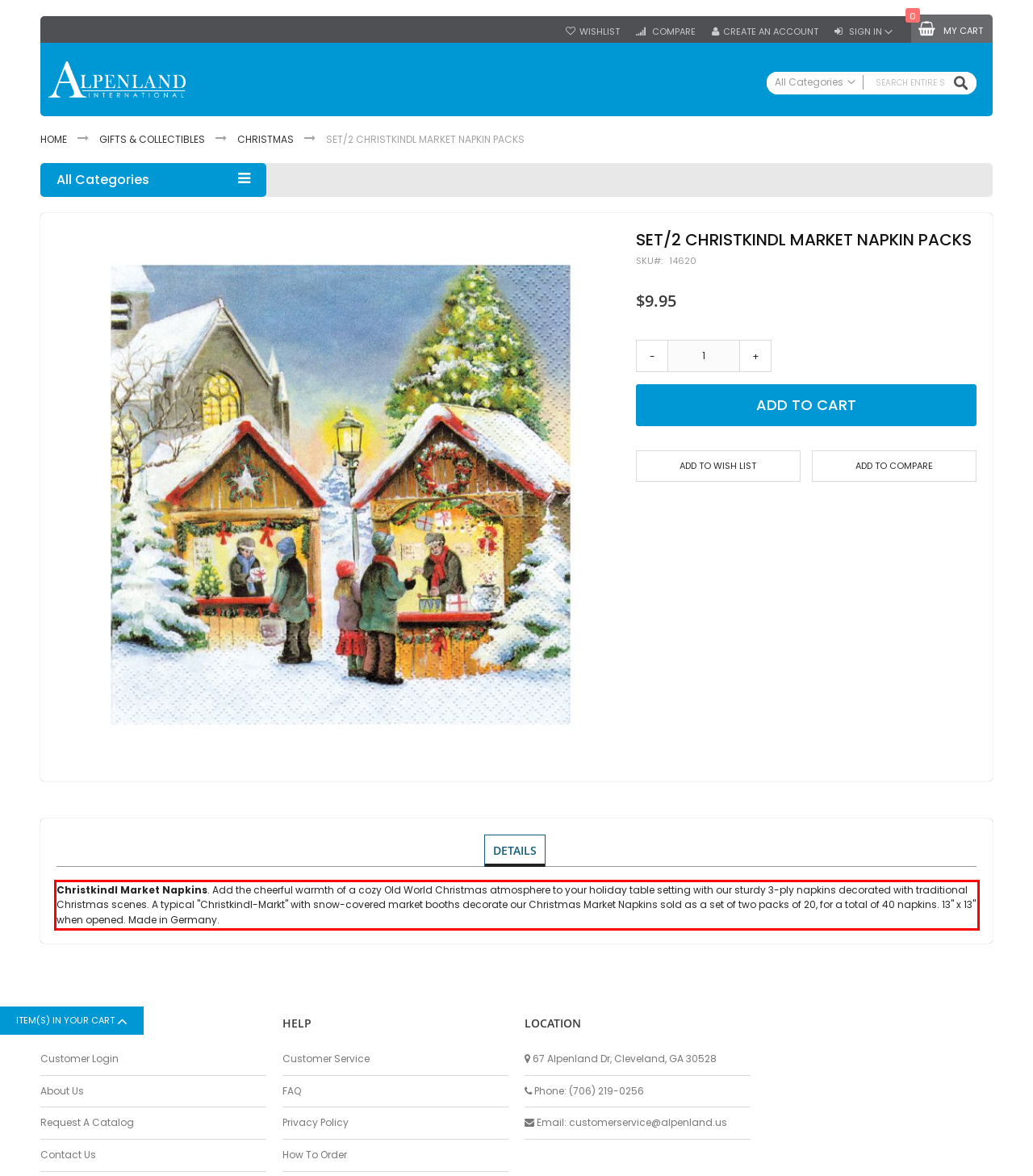Locate the red bounding box in the provided webpage screenshot and use OCR to determine the text content inside it.

Christkindl Market Napkins. Add the cheerful warmth of a cozy Old World Christmas atmosphere to your holiday table setting with our sturdy 3-ply napkins decorated with traditional Christmas scenes. A typical "Christkindl-Markt" with snow-covered market booths decorate our Christmas Market Napkins sold as a set of two packs of 20, for a total of 40 napkins. 13" x 13" when opened. Made in Germany.